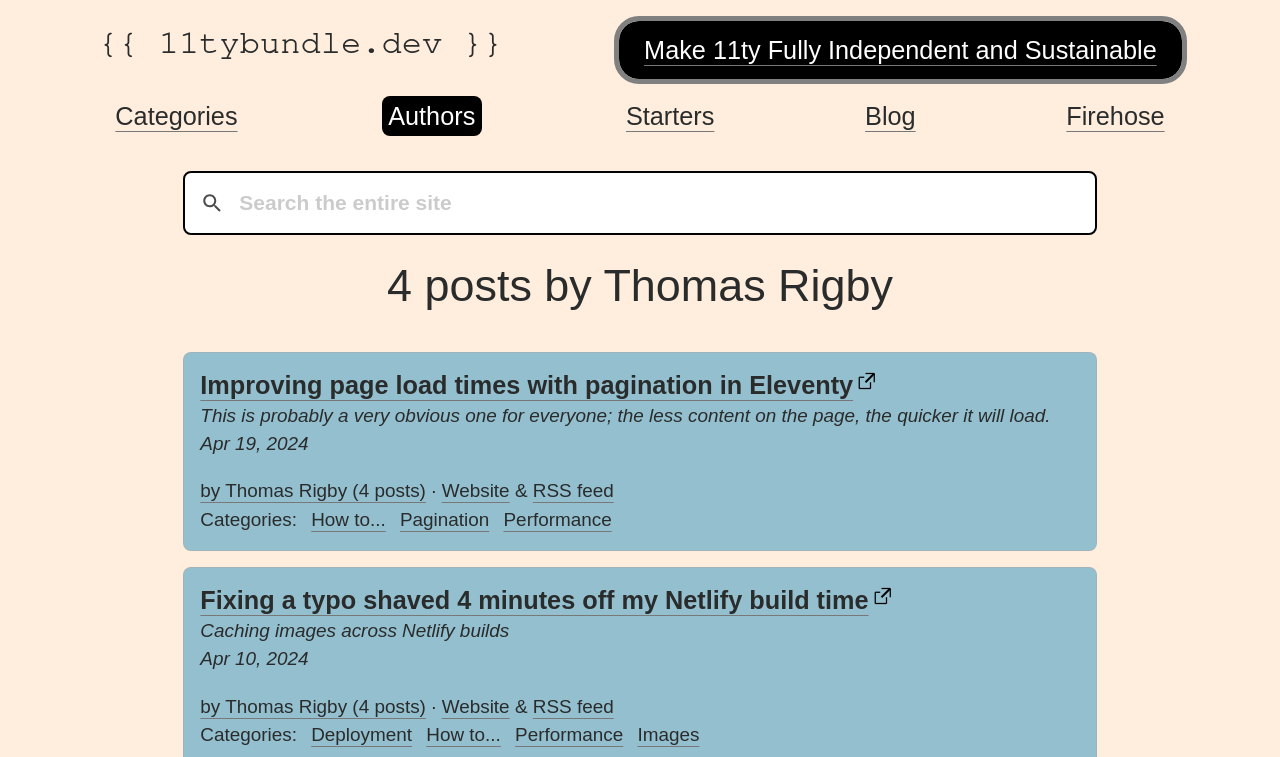Identify and extract the main heading of the webpage.

4 posts by Thomas Rigby